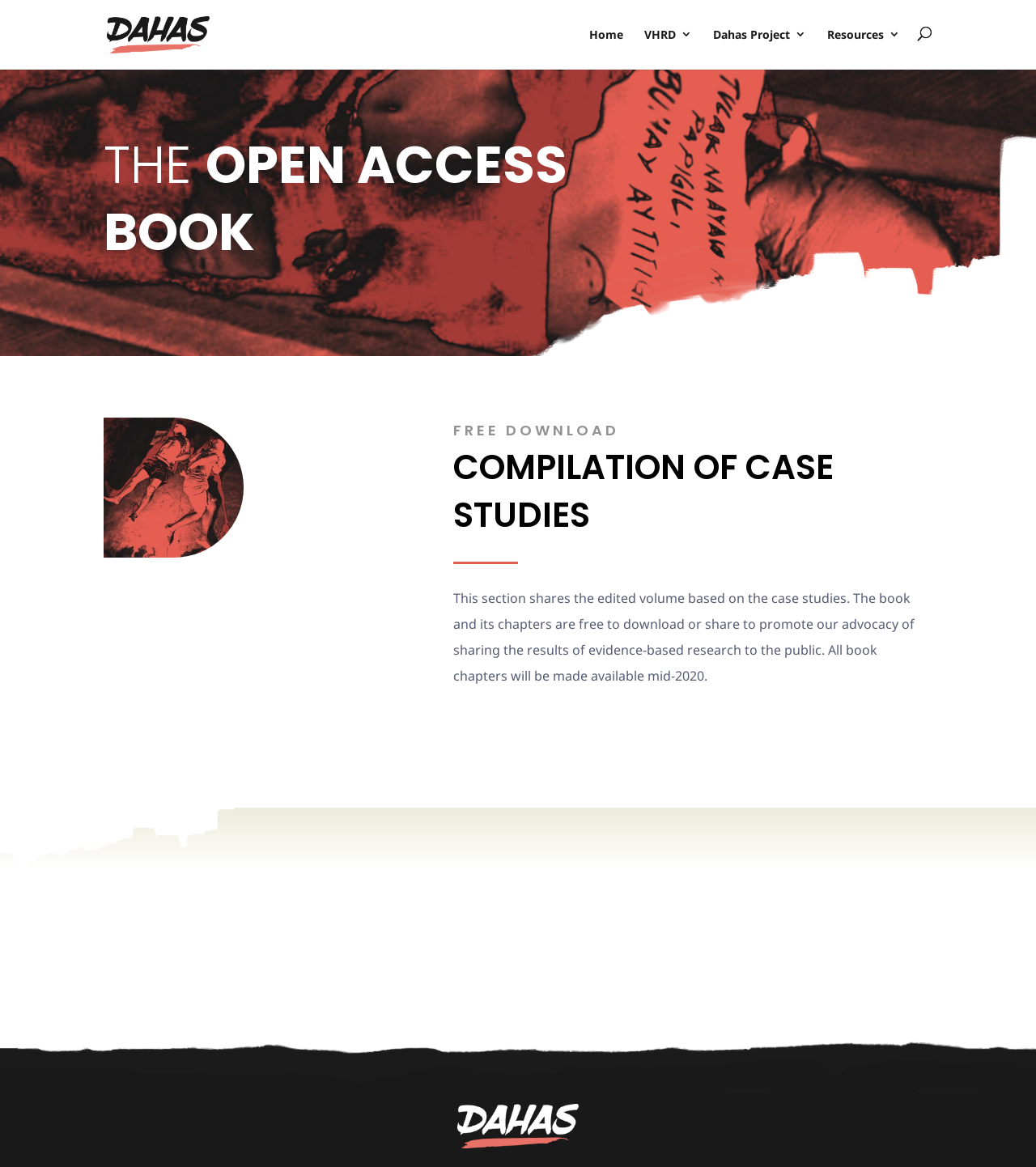Using the information in the image, give a comprehensive answer to the question: 
Is the book available for free download?

The availability of the book for free download is indicated by the heading element with the text 'FREE DOWNLOAD' which is located below the title of the book.